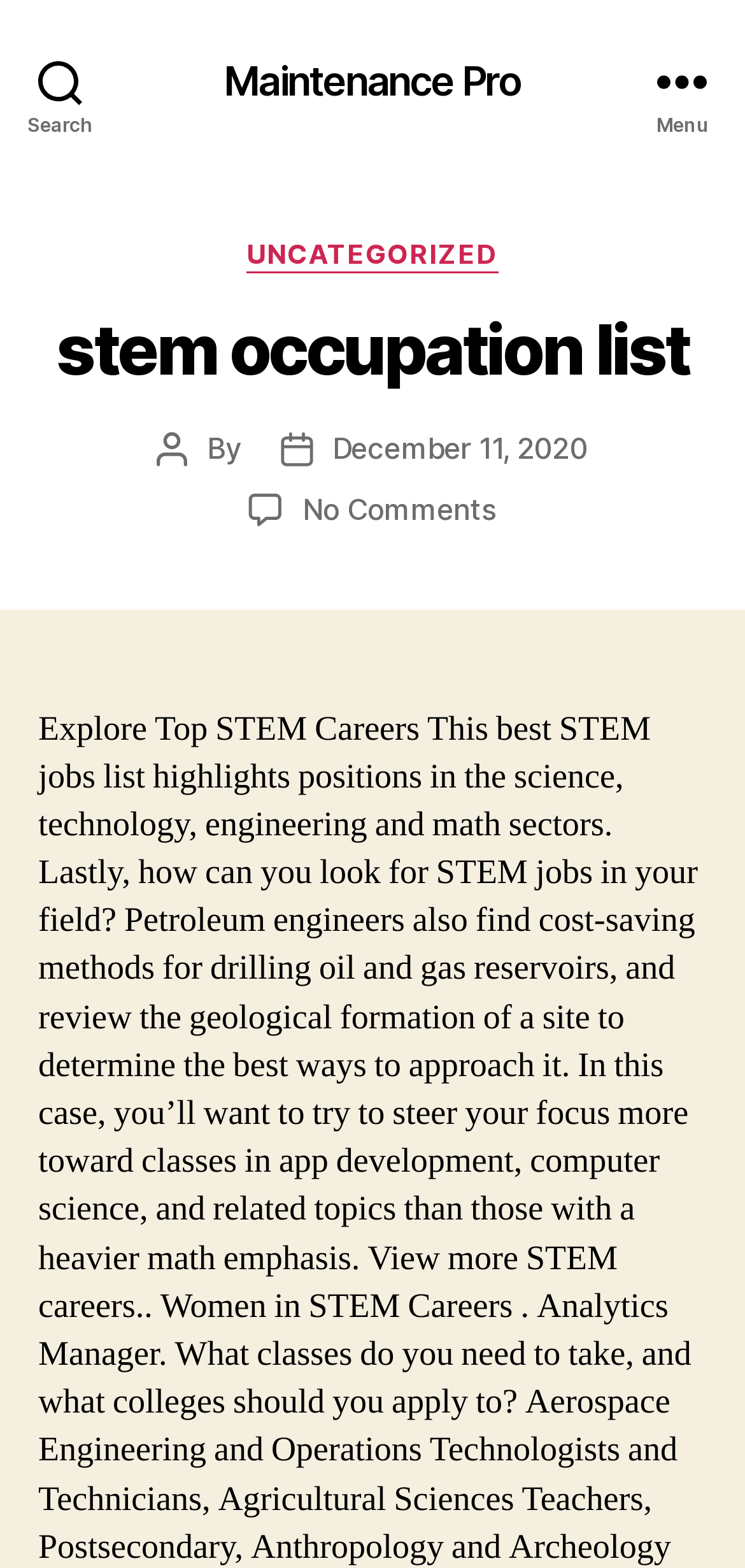Provide a brief response using a word or short phrase to this question:
How many comments are there on the latest article?

No Comments